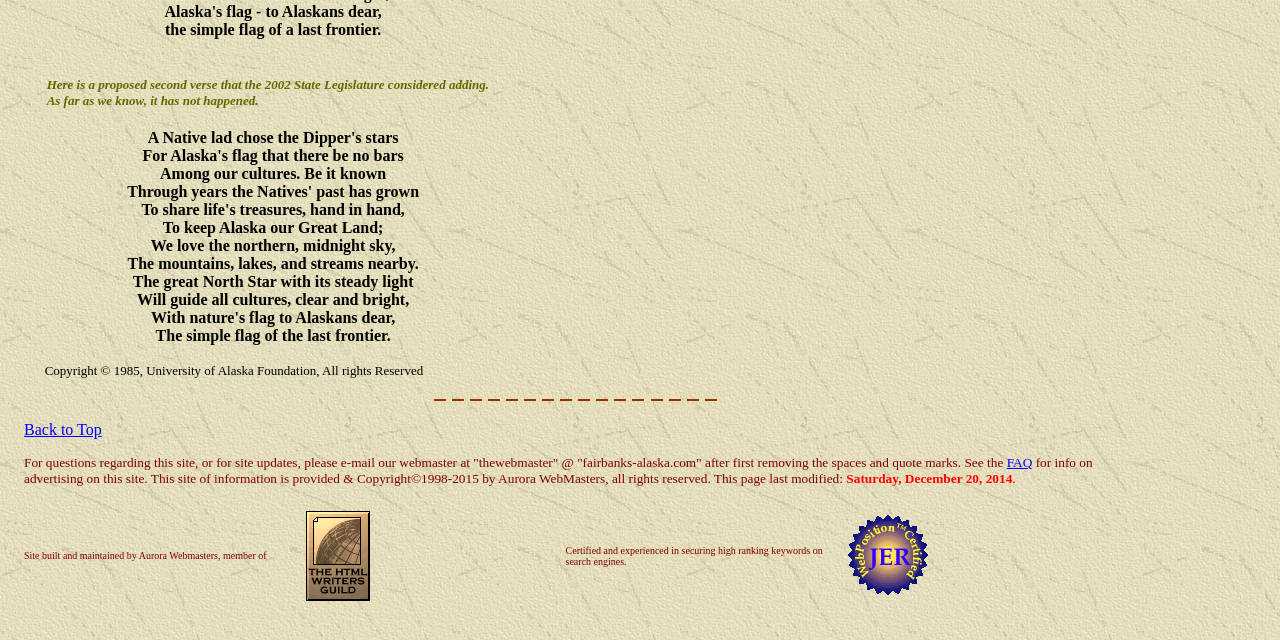Find the bounding box coordinates for the UI element that matches this description: "Back to Top".

[0.019, 0.658, 0.079, 0.684]